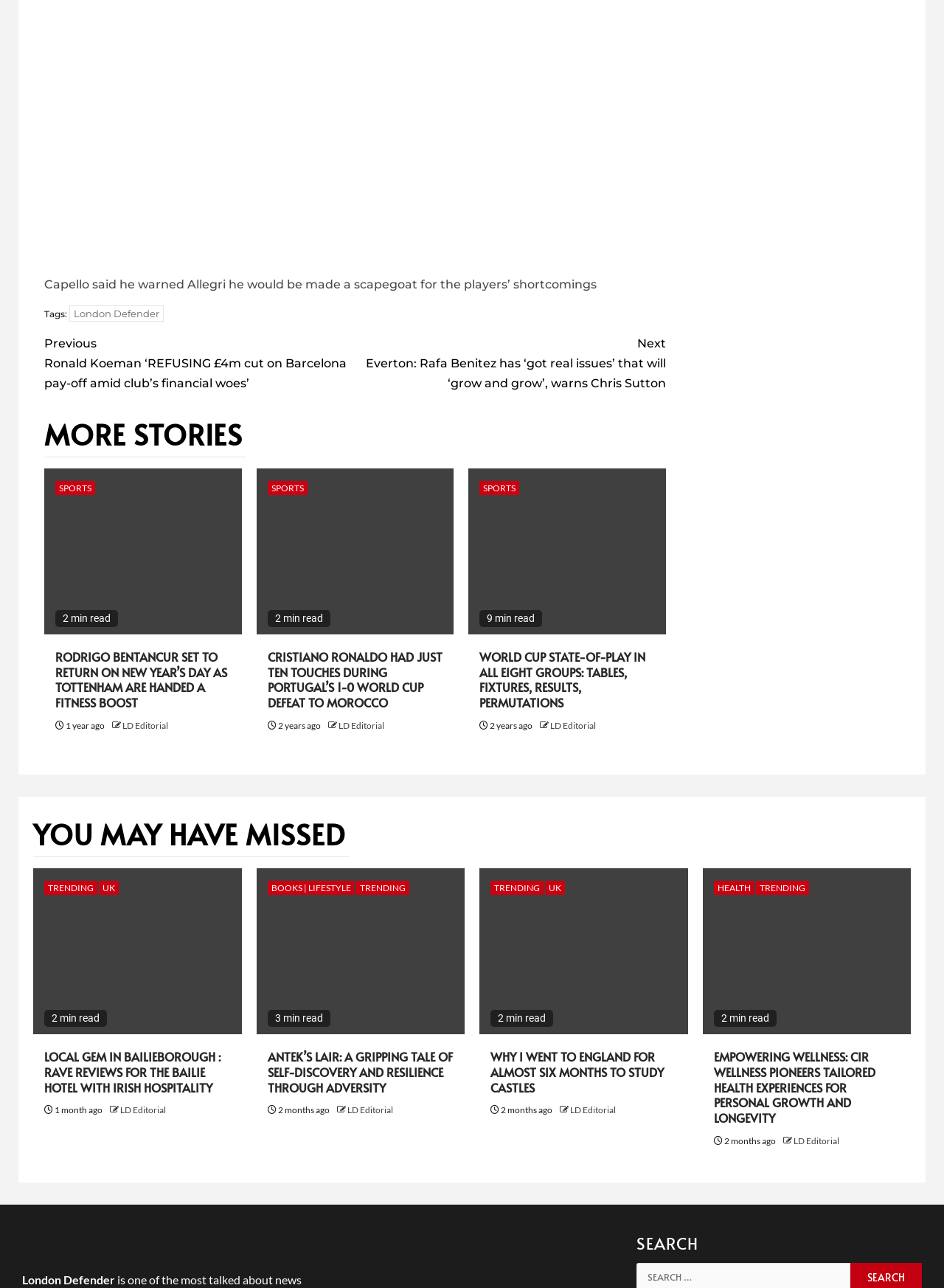Answer this question in one word or a short phrase: Who is the author of the article 'ANTEK’S LAIR: A GRIPPING TALE OF SELF-DISCOVERY AND RESILIENCE THROUGH ADVERSITY'?

LD Editorial